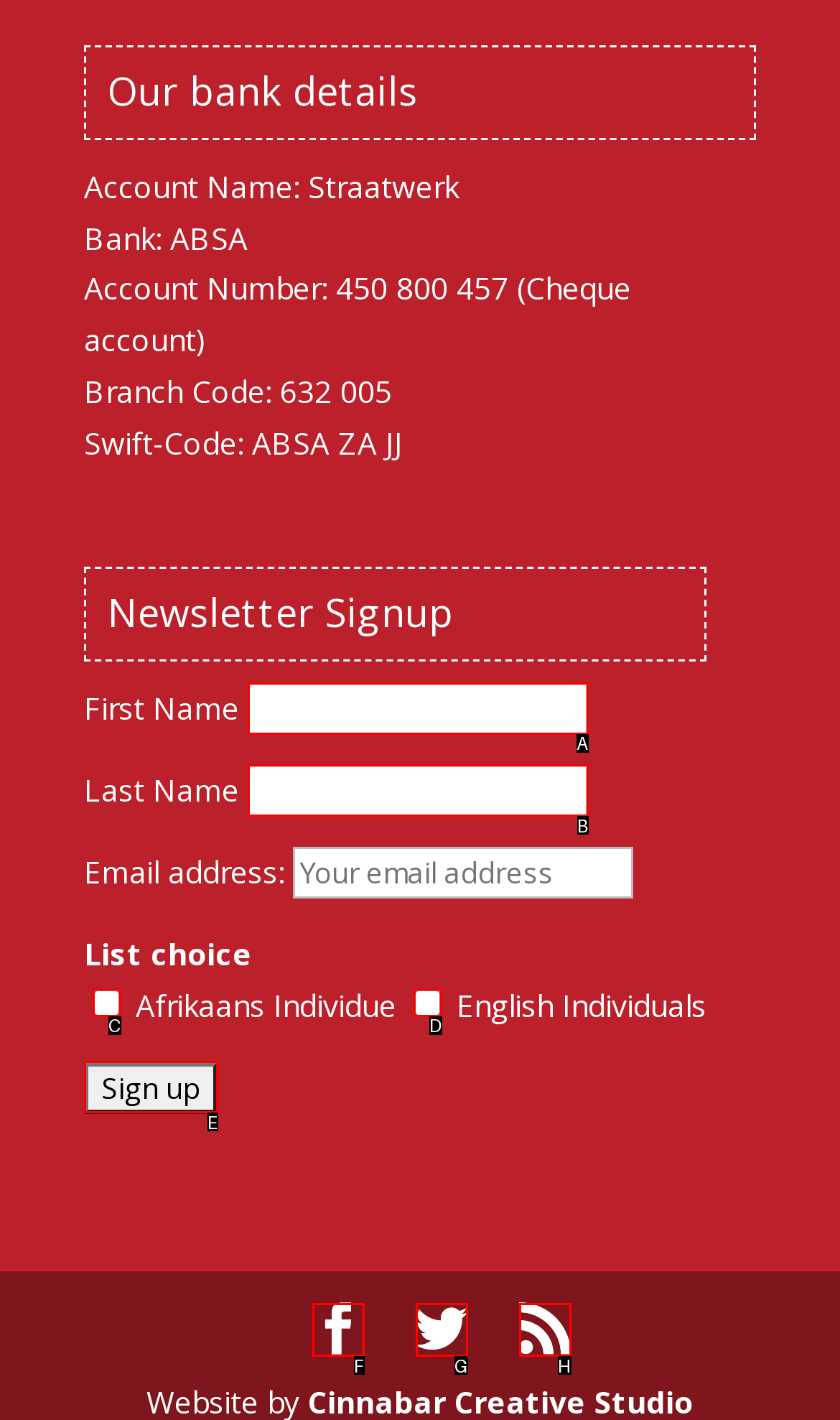Provide the letter of the HTML element that you need to click on to perform the task: Enter first name.
Answer with the letter corresponding to the correct option.

A